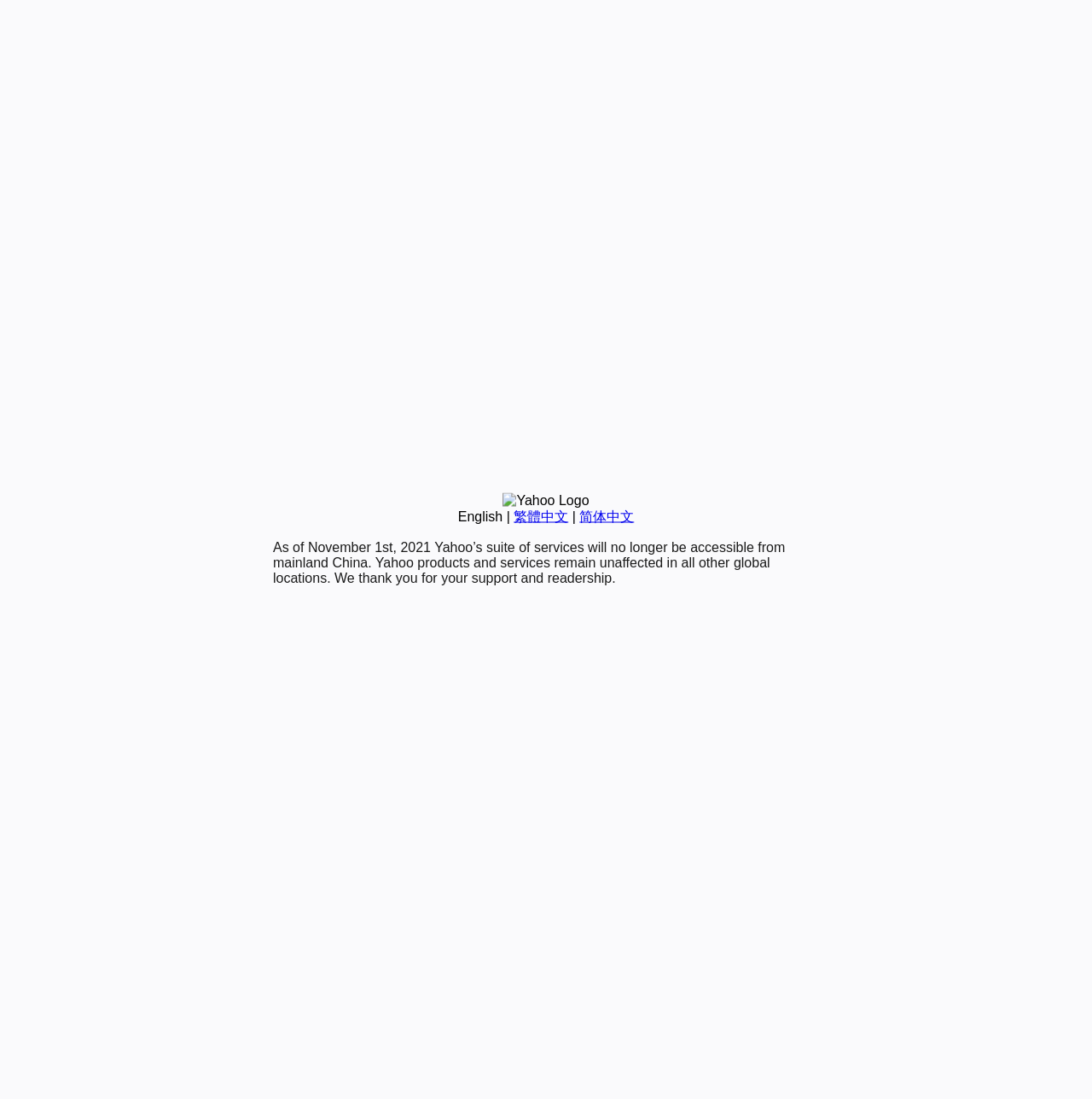Find and provide the bounding box coordinates for the UI element described here: "FAQ & Updates". The coordinates should be given as four float numbers between 0 and 1: [left, top, right, bottom].

None